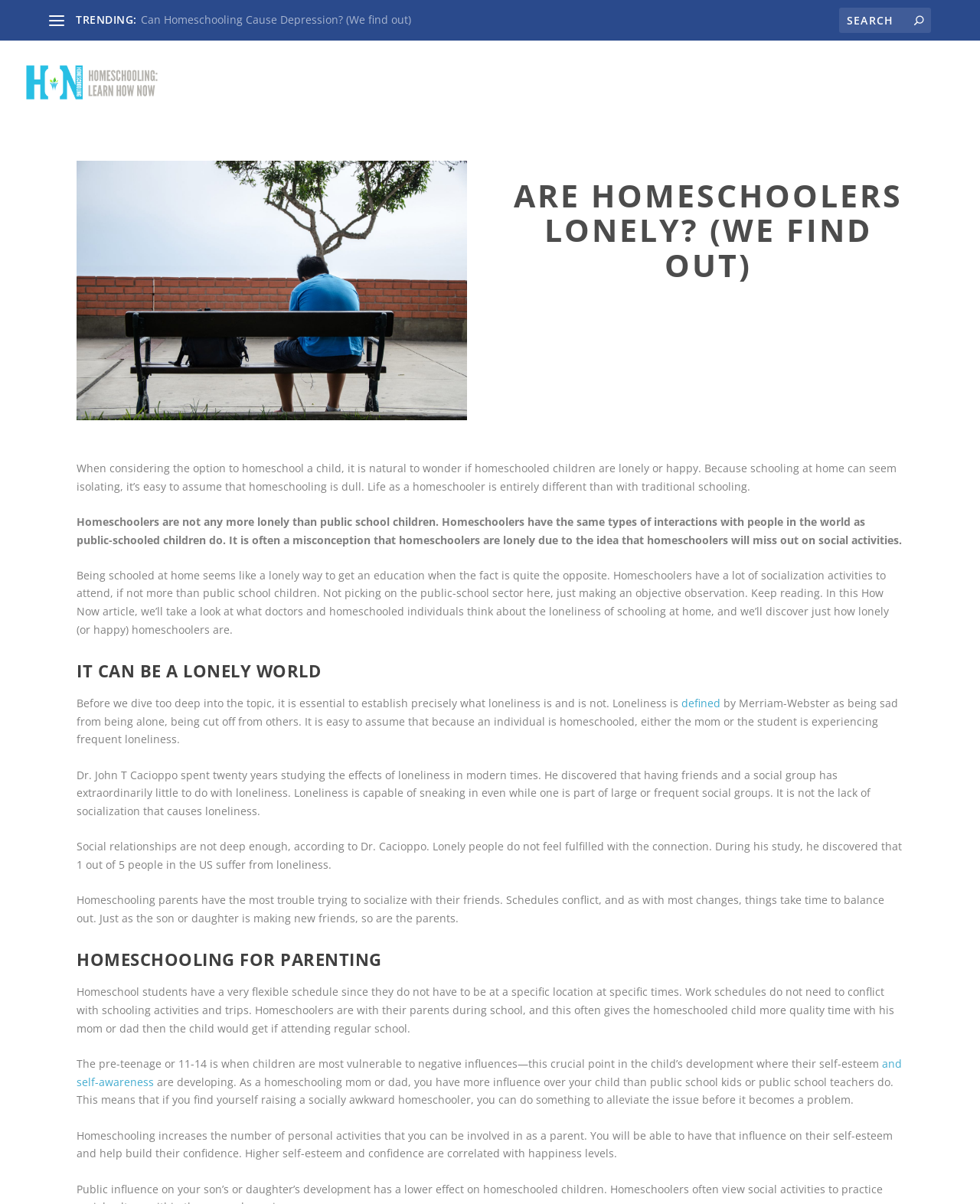What is the percentage of people in the US who suffer from loneliness?
Look at the image and provide a short answer using one word or a phrase.

1 out of 5